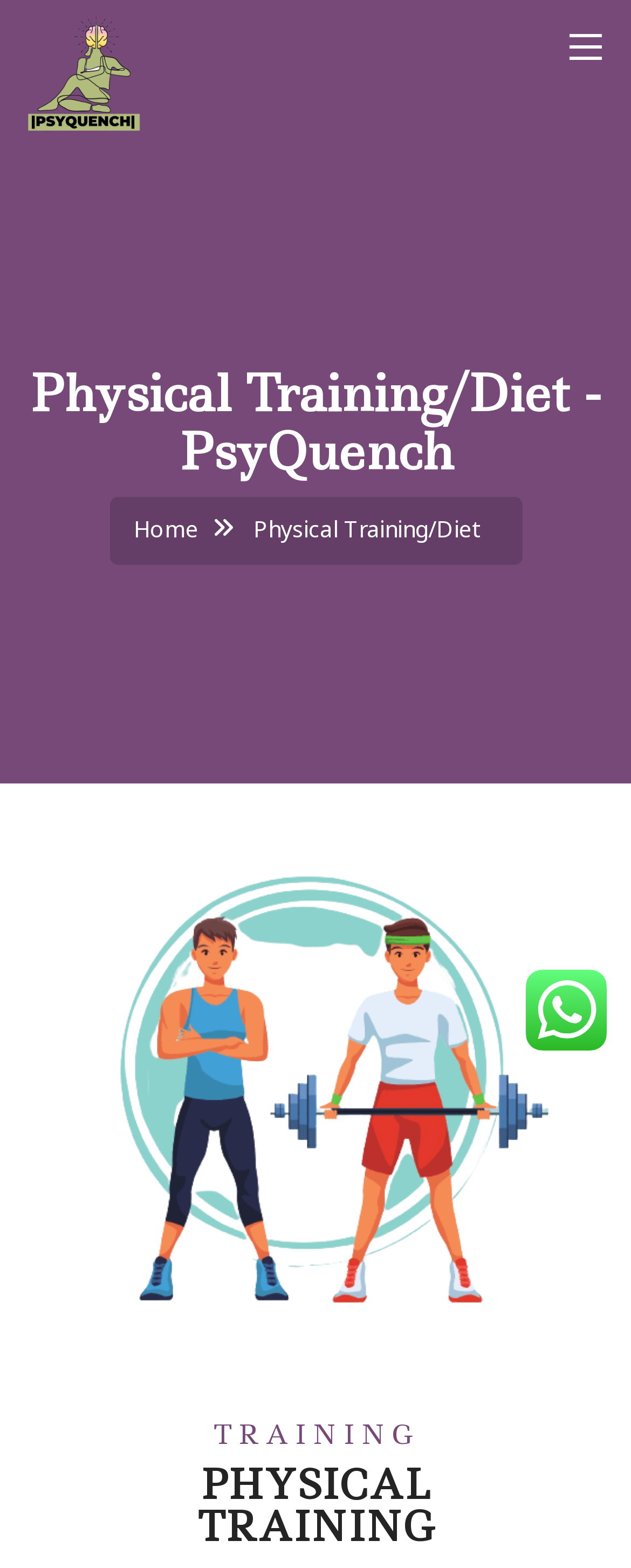Offer a thorough description of the webpage.

The webpage is about physical training and diet, specifically focusing on the relationship between mental health and physical well-being. At the top left of the page, there is a logo image and a link to "PsyQuench", which is also the title of the webpage. Below the logo, there is a heading that reads "Physical Training/Diet - PsyQuench". 

On the same horizontal level as the logo, there are two links, "Home" and "Physical Training/Diet", positioned to the right of the logo. 

Further down the page, there are two headings, "TRAINING" and "PHYSICAL TRAINING", stacked vertically and aligned to the left. The text "PHYSICAL TRAINING" is slightly indented compared to "TRAINING". 

At the bottom right of the page, there is an image, although its content is not specified. Overall, the webpage appears to be a resource for information on physical training and its connection to mental health.